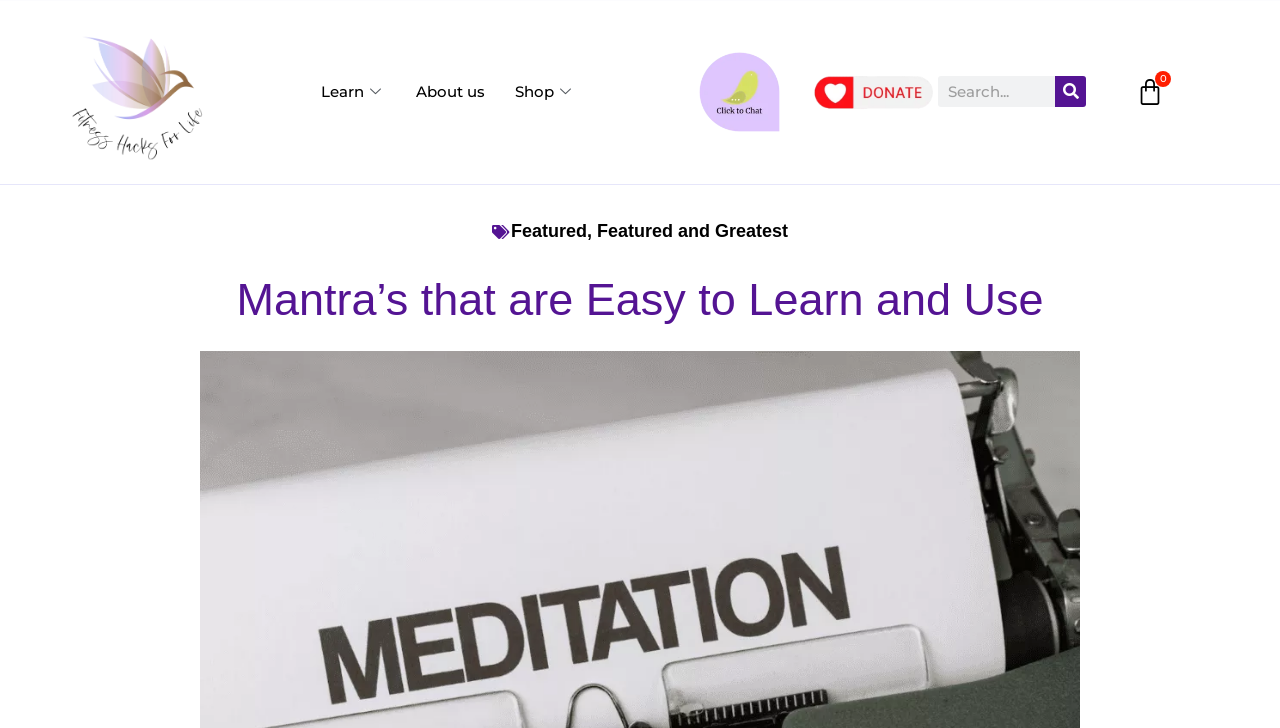Can you specify the bounding box coordinates of the area that needs to be clicked to fulfill the following instruction: "visit the shop"?

[0.39, 0.044, 0.461, 0.209]